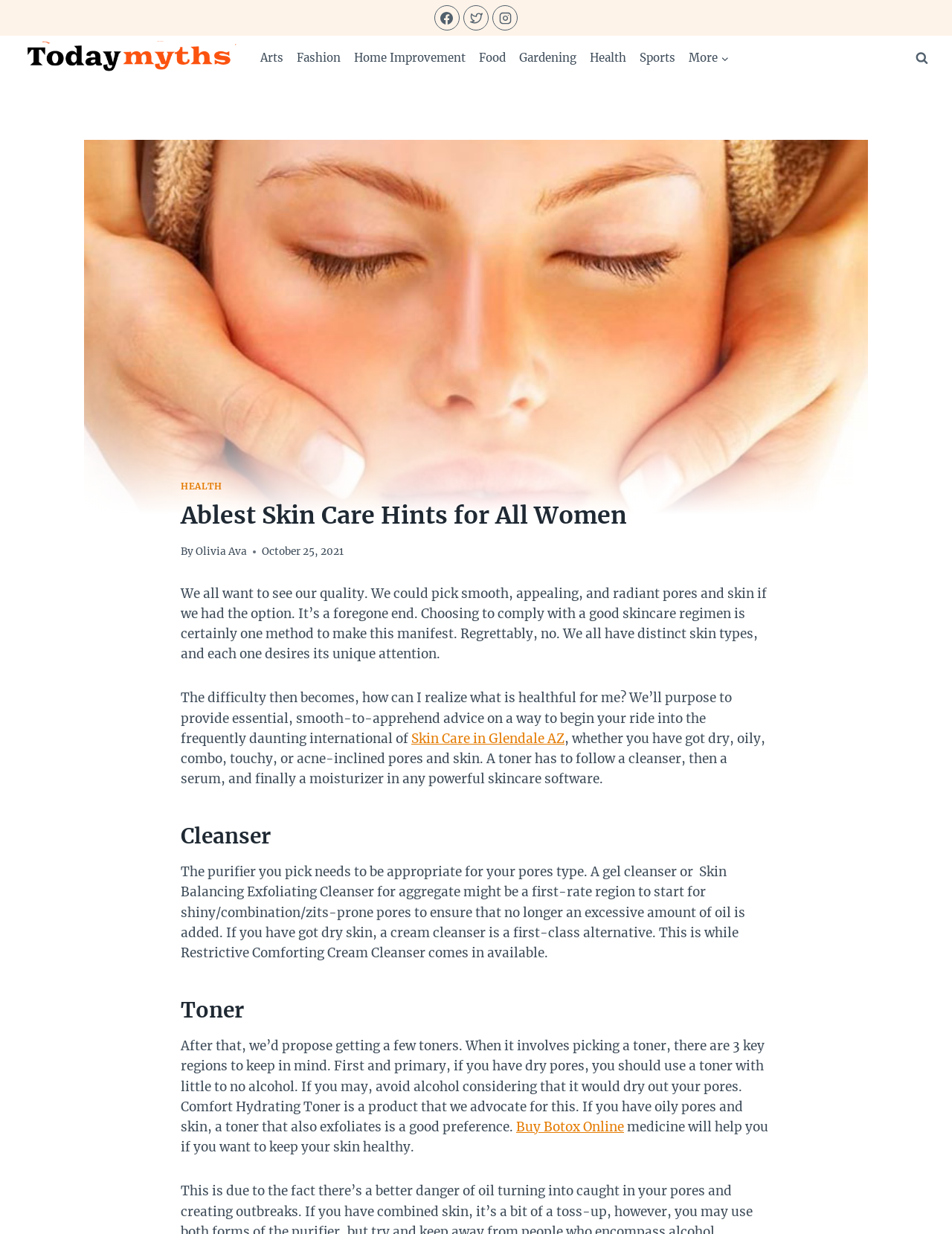What is the name of the website?
Refer to the image and offer an in-depth and detailed answer to the question.

The website's name is displayed in the top-left corner of the webpage, and it is also mentioned in the navigation menu as 'TODAYMYTHS'.